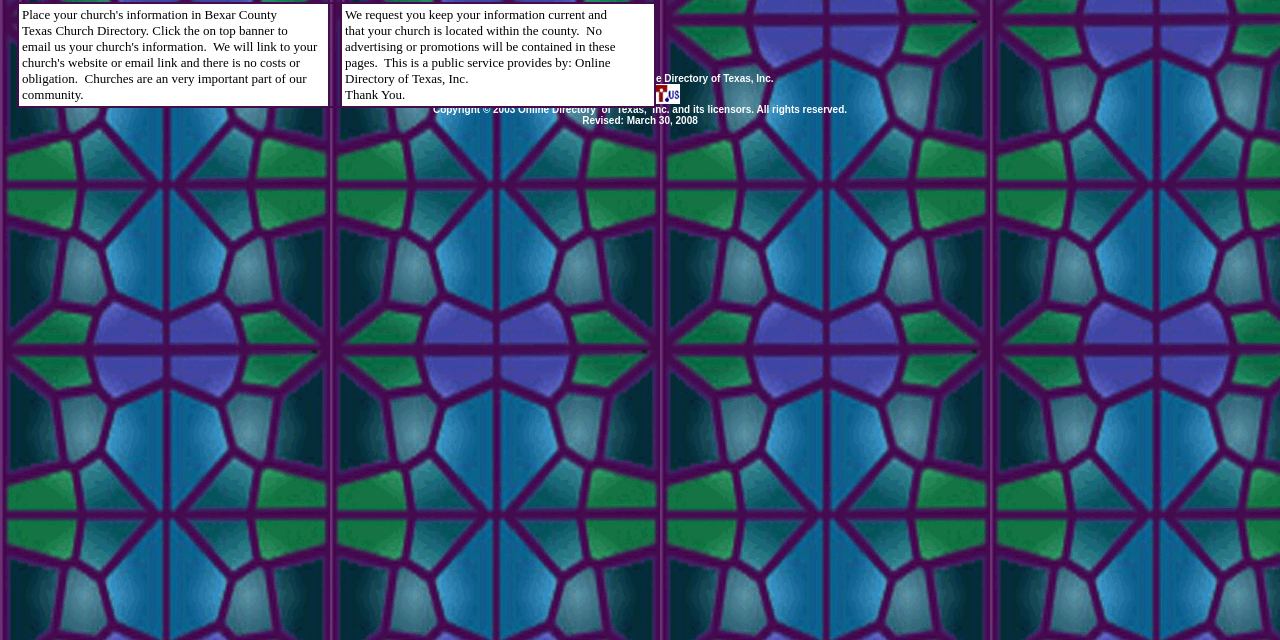Identify the bounding box for the UI element that is described as follows: "title="'www.odot.us'"".

[0.469, 0.141, 0.531, 0.167]